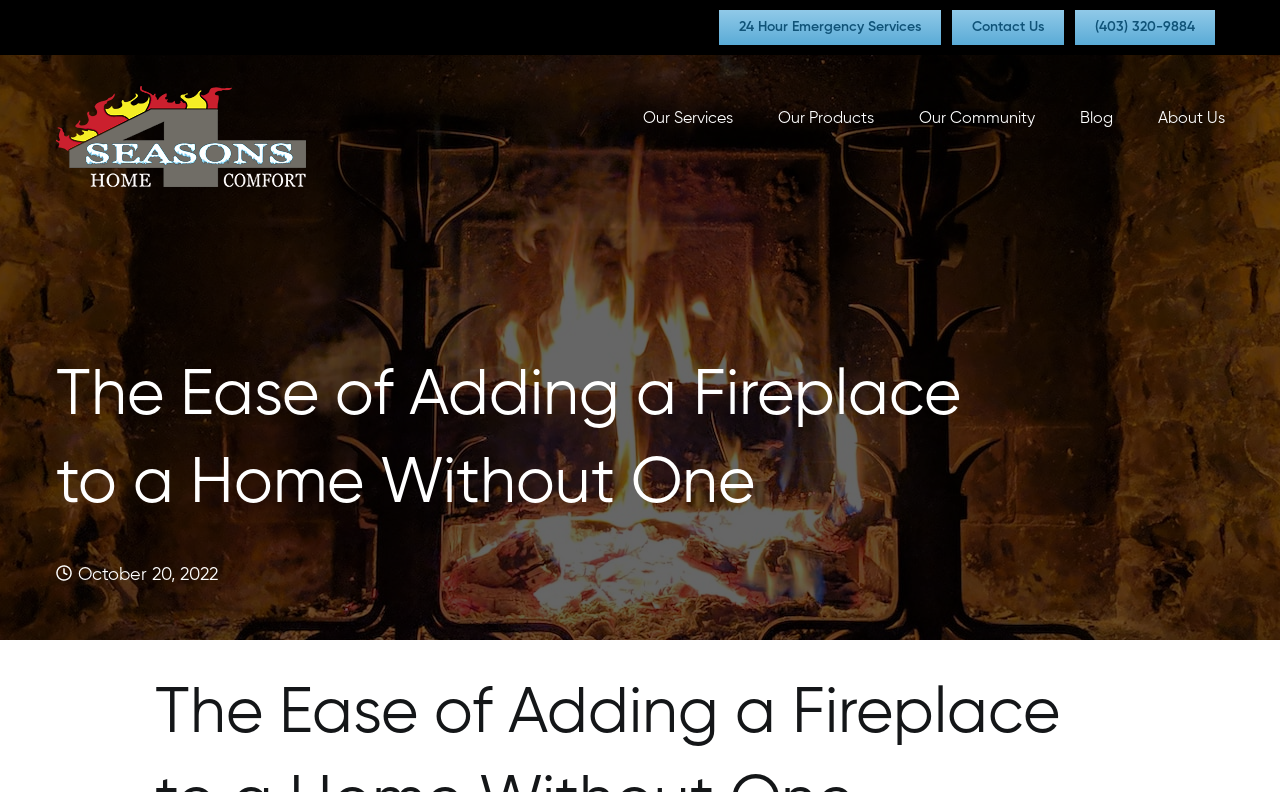What is the date of the blog post?
Answer the question with a single word or phrase, referring to the image.

October 20, 2022